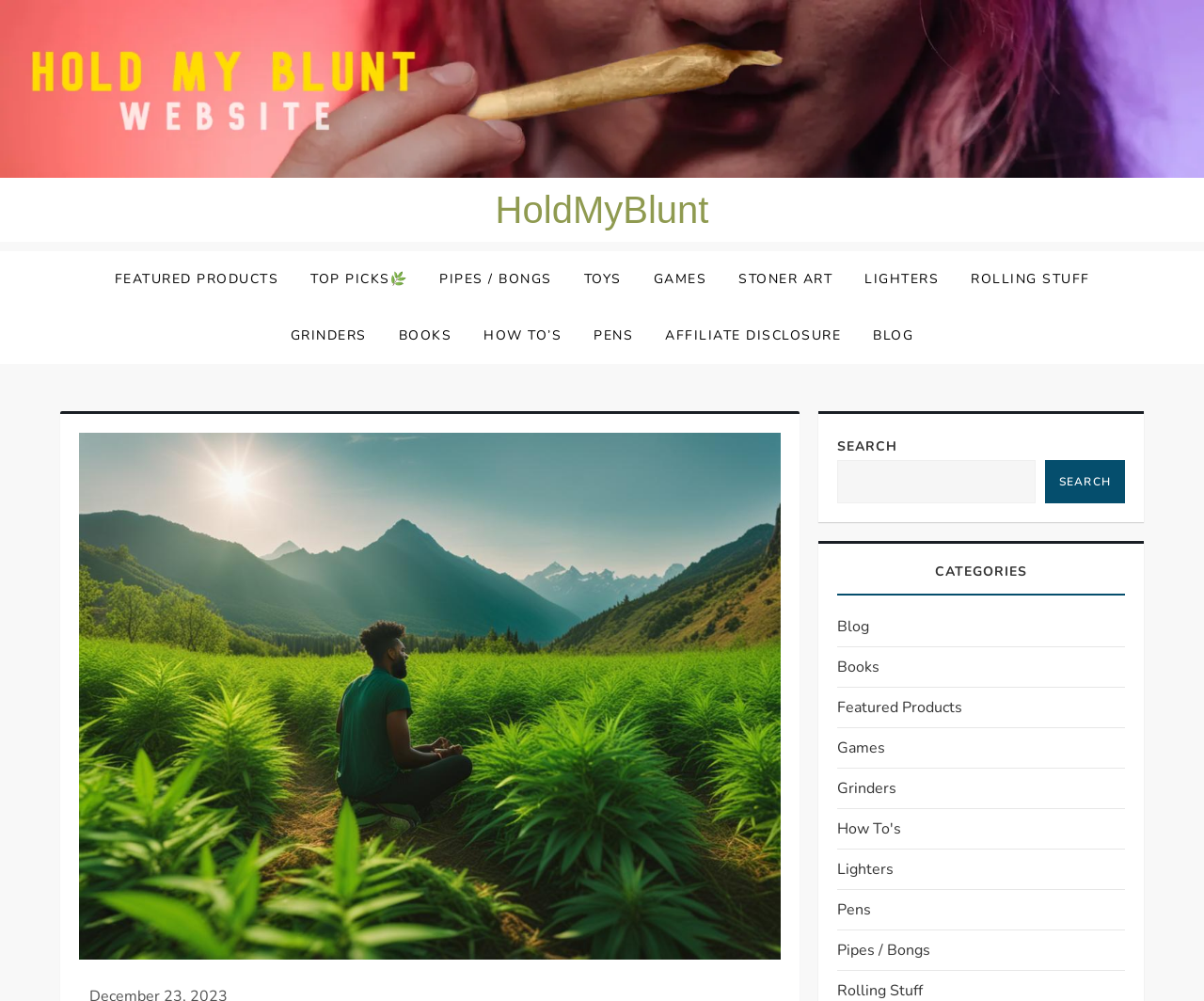Please identify the bounding box coordinates of the element that needs to be clicked to perform the following instruction: "Browse pipes and bongs".

[0.353, 0.251, 0.47, 0.307]